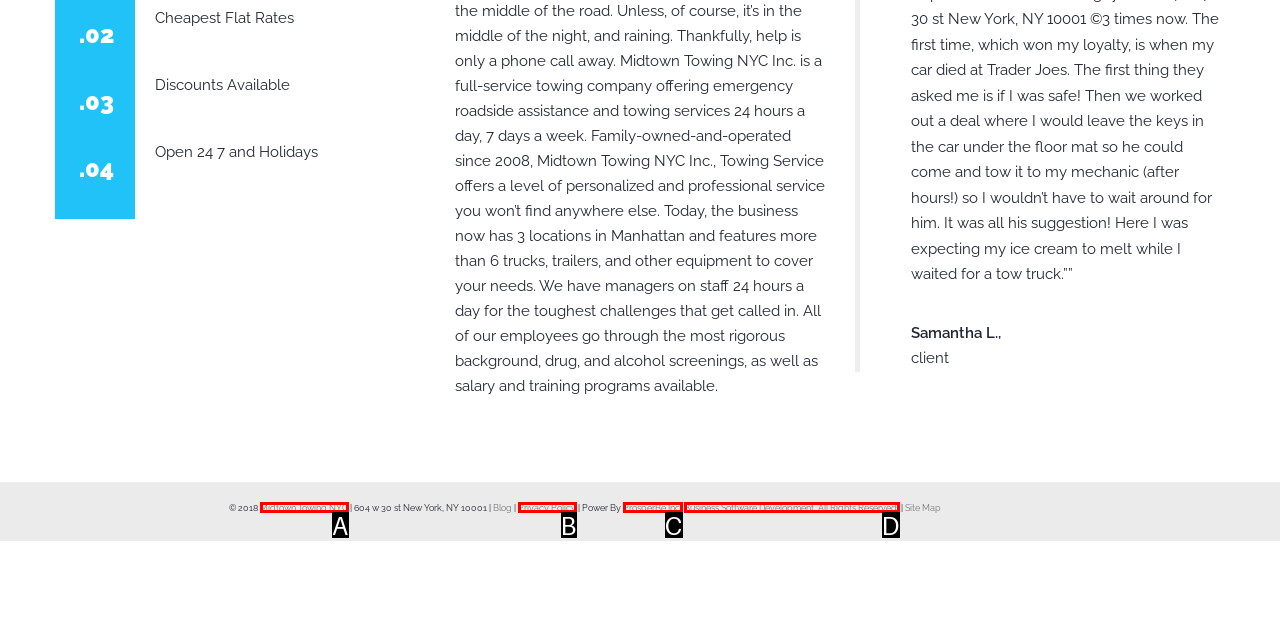Given the description: alt="Cards Wishes", select the HTML element that matches it best. Reply with the letter of the chosen option directly.

None